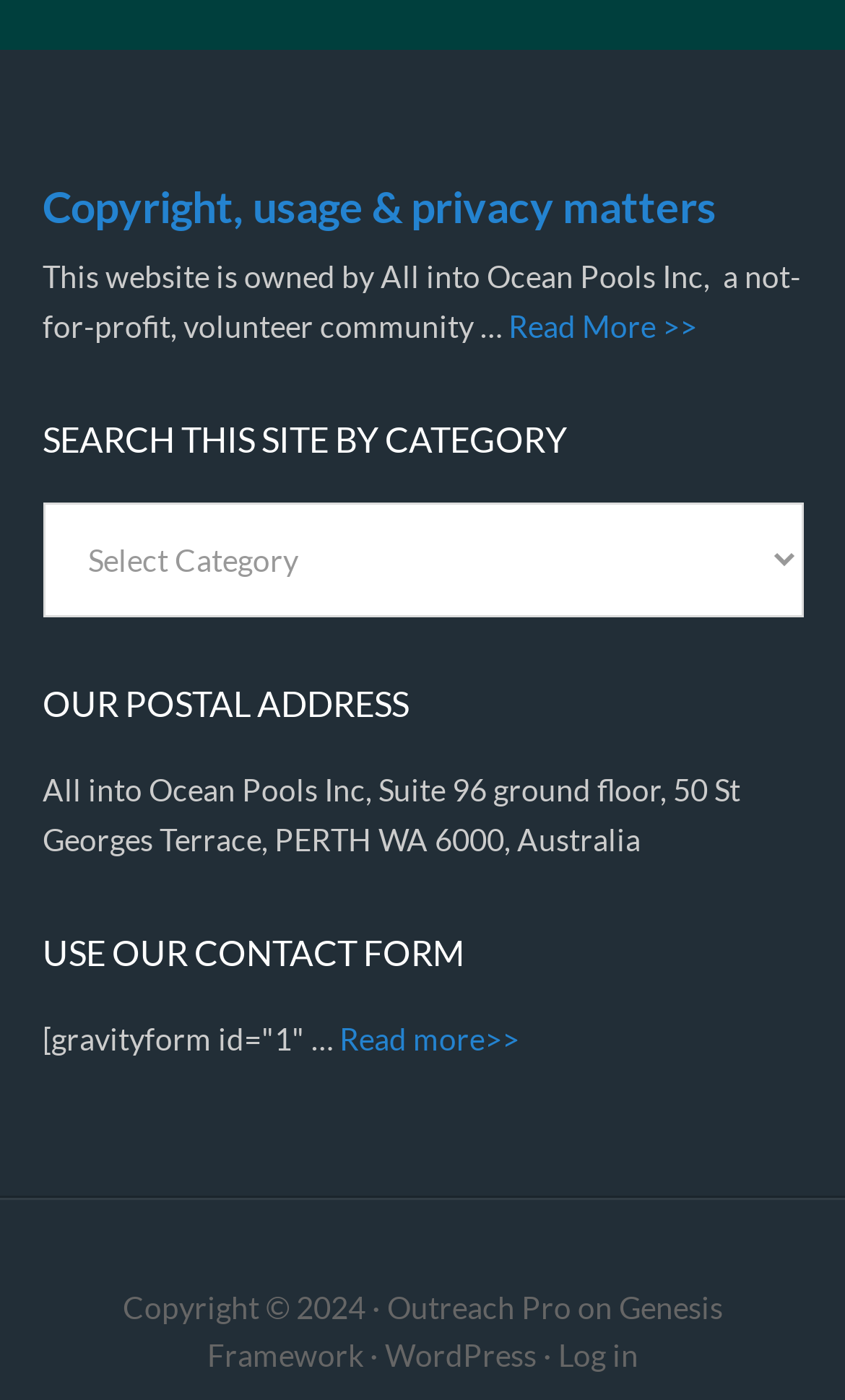Please locate the bounding box coordinates of the element that needs to be clicked to achieve the following instruction: "check ABC vs". The coordinates should be four float numbers between 0 and 1, i.e., [left, top, right, bottom].

None